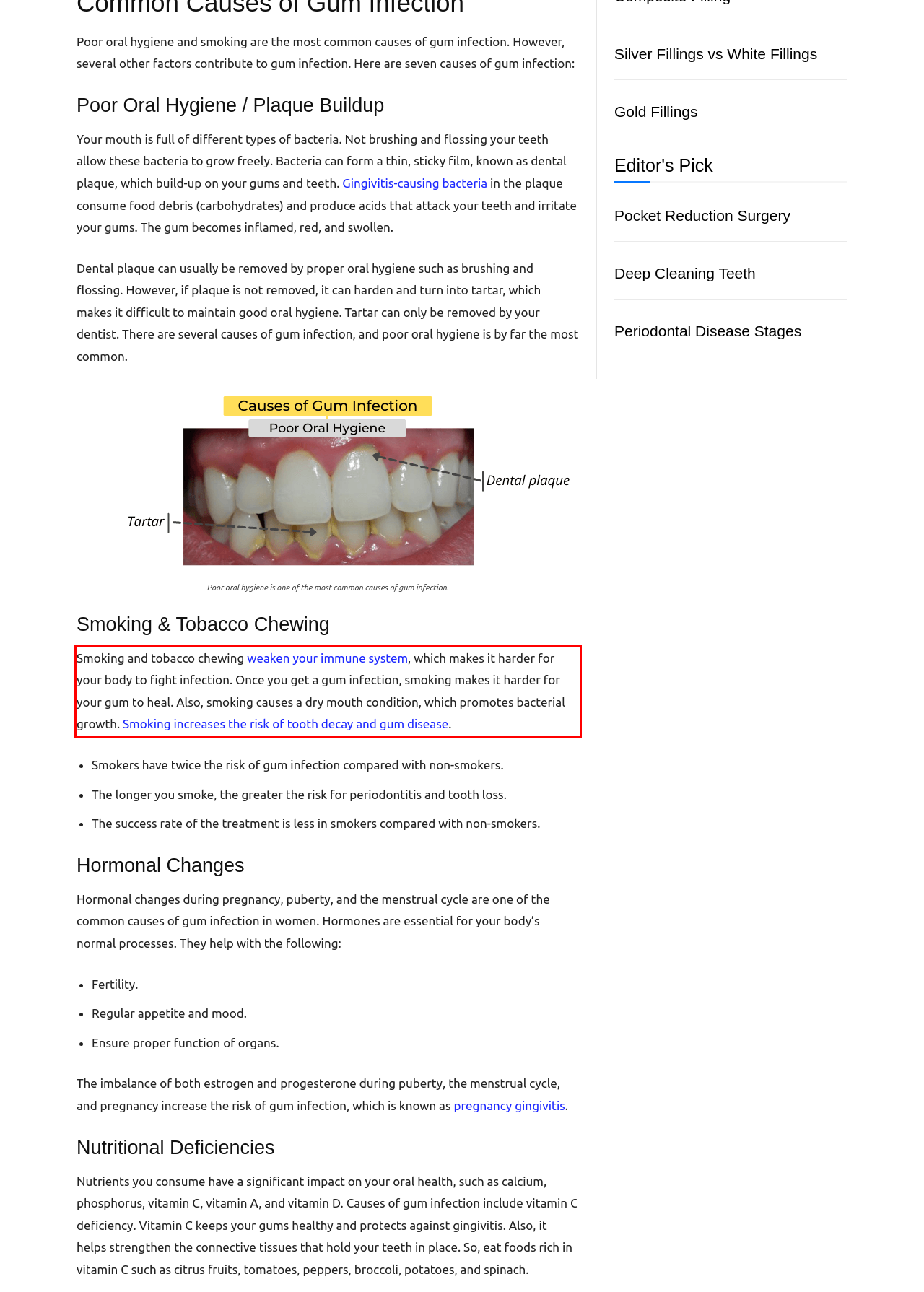Please perform OCR on the UI element surrounded by the red bounding box in the given webpage screenshot and extract its text content.

Smoking and tobacco chewing weaken your immune system, which makes it harder for your body to fight infection. Once you get a gum infection, smoking makes it harder for your gum to heal. Also, smoking causes a dry mouth condition, which promotes bacterial growth. Smoking increases the risk of tooth decay and gum disease.